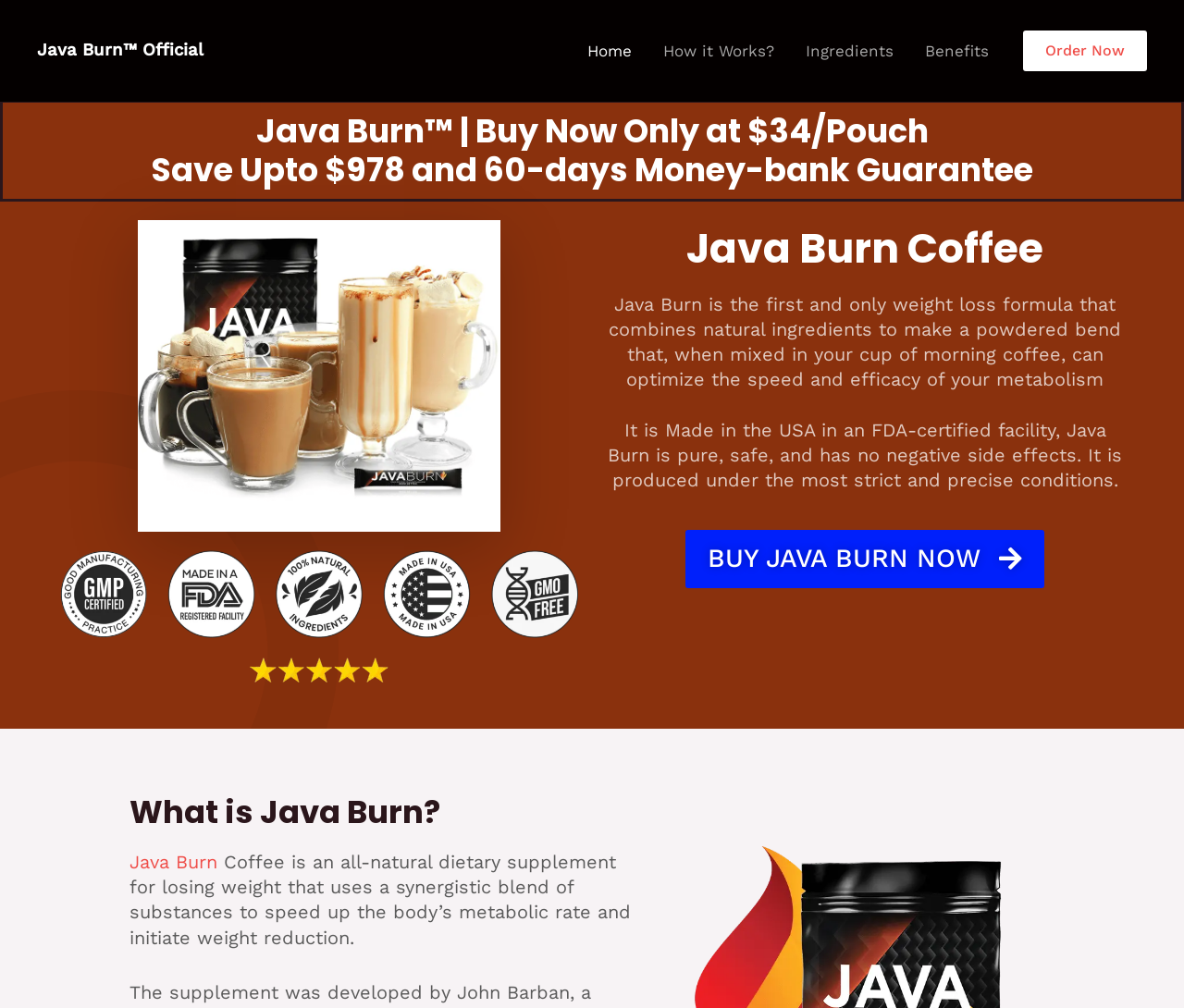What is the price of Java Burn?
Respond to the question with a well-detailed and thorough answer.

The price of Java Burn is $34/Pouch, as mentioned in the heading 'Java Burn™ | Buy Now Only at $34/Pouch Save Upto $978 and 60-days Money-bank Guarantee'.